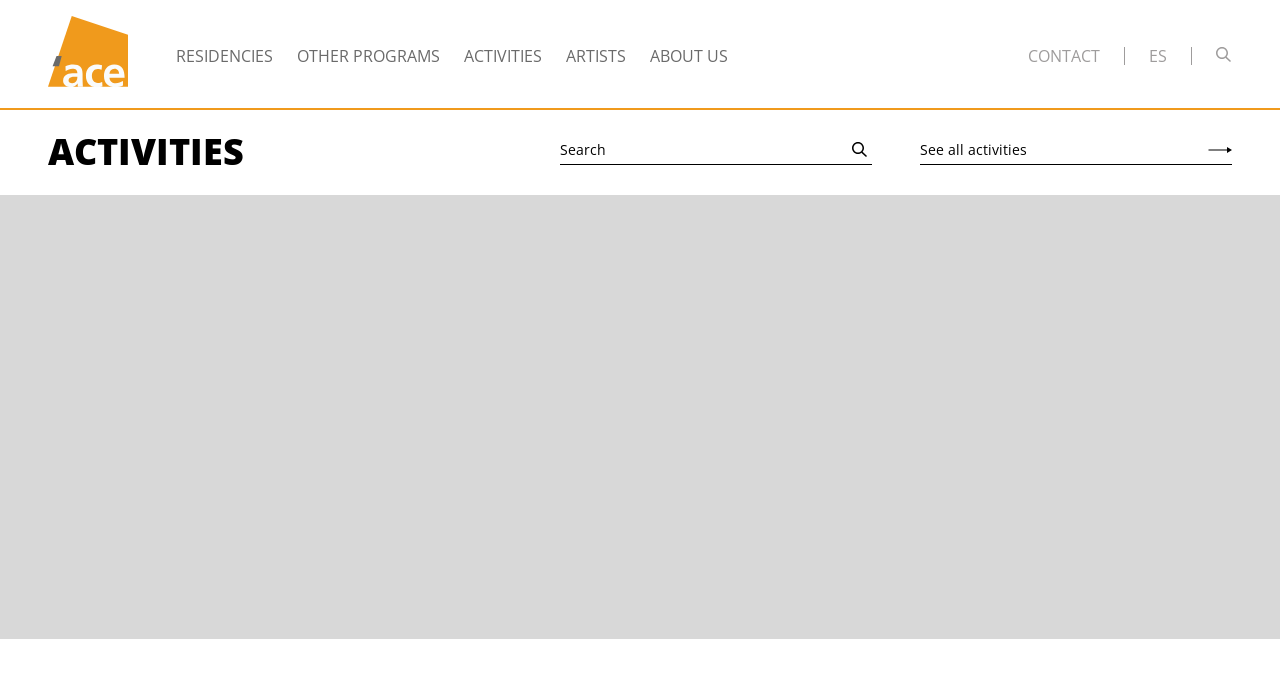Give a detailed account of the webpage's layout and content.

The webpage is about Parque gráfico, a project by Proyecto´ace. At the top left, there is a logo, which is an image linked to another webpage. Below the logo, there are six main navigation links: RESIDENCIES, OTHER PROGRAMS, ACTIVITIES, ARTISTS, ABOUT US, and CONTACT, arranged horizontally across the page. 

On the right side of the page, there is a language selection link, ES, and a button with an image, possibly a social media or account login button. 

Further down, there is a section focused on ACTIVITIES, with a heading and a search bar. The search bar has a placeholder text "Search" and a search button with a magnifying glass icon. On the right side of the search bar, there is a link to "See all activities".